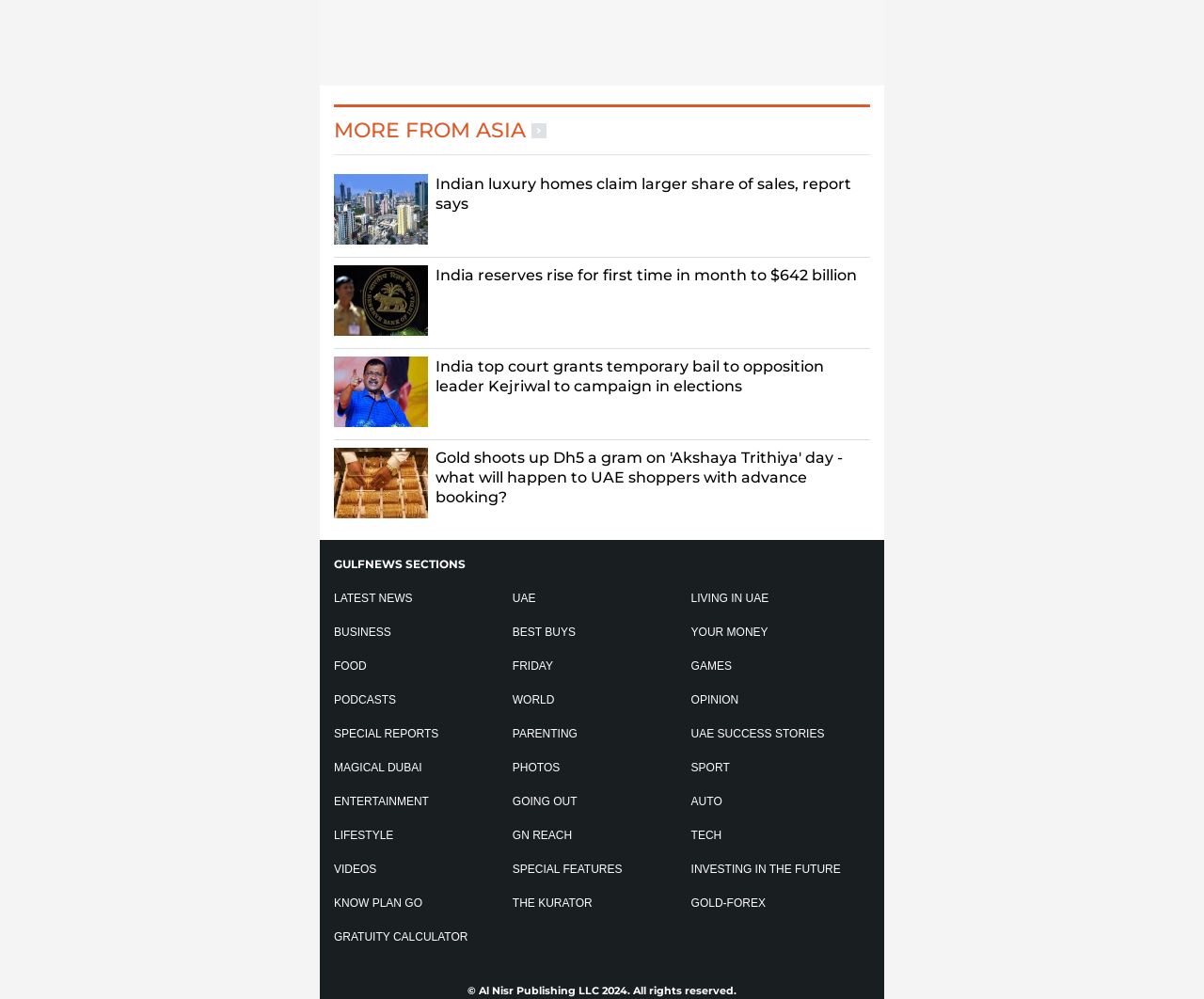Could you provide the bounding box coordinates for the portion of the screen to click to complete this instruction: "Enter your name"?

None